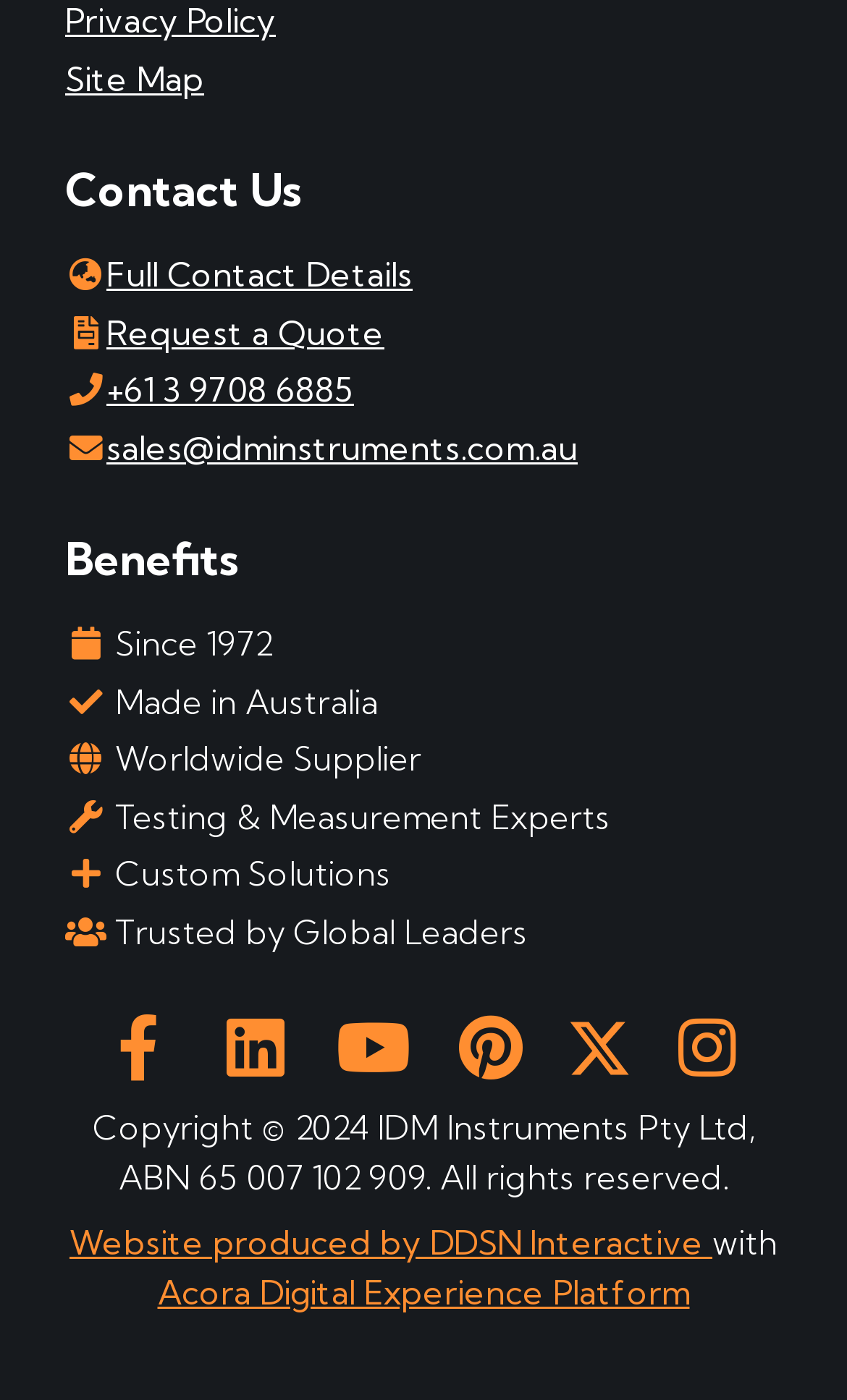Locate the bounding box of the UI element defined by this description: "Site Map". The coordinates should be given as four float numbers between 0 and 1, formatted as [left, top, right, bottom].

[0.077, 0.042, 0.241, 0.071]